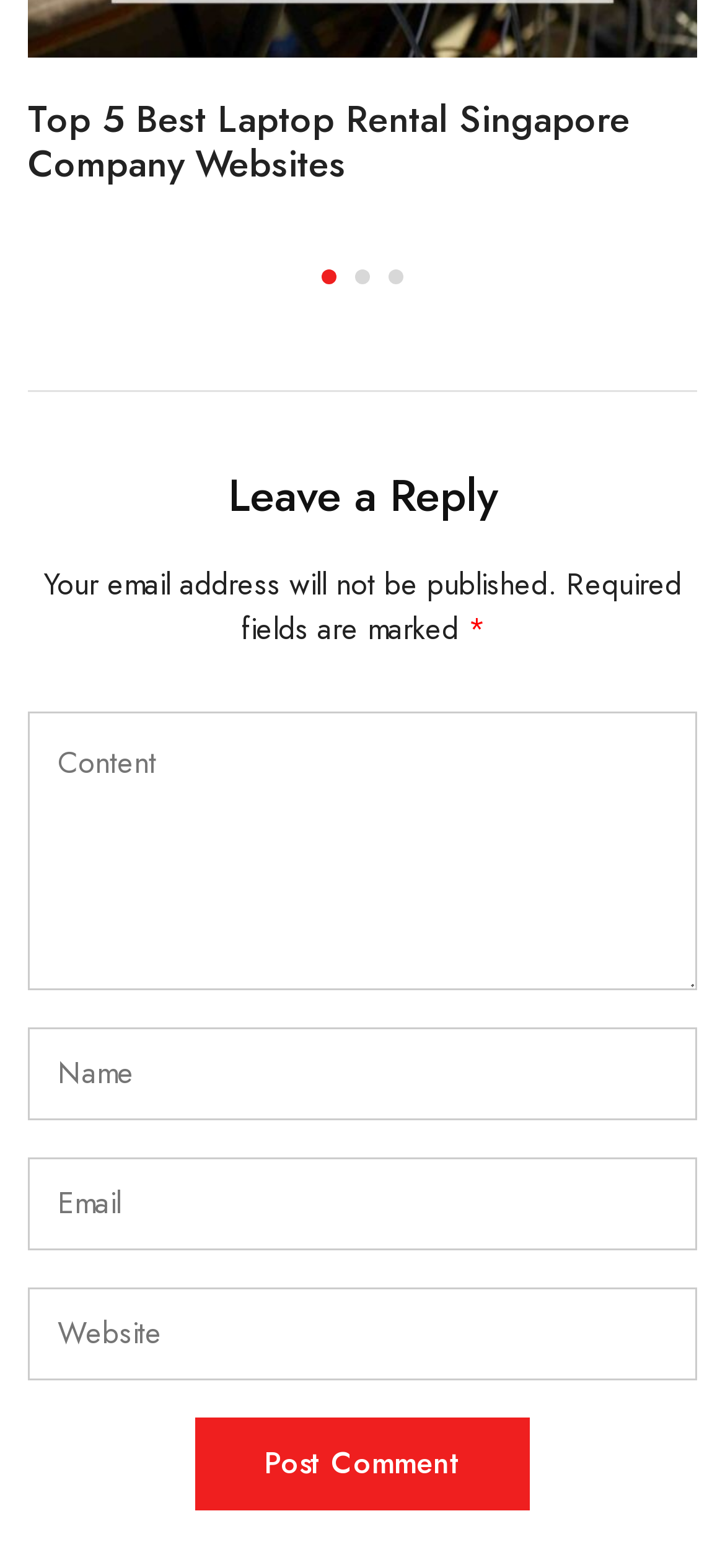Provide a brief response using a word or short phrase to this question:
What is required to post a comment?

Name, Email, Content